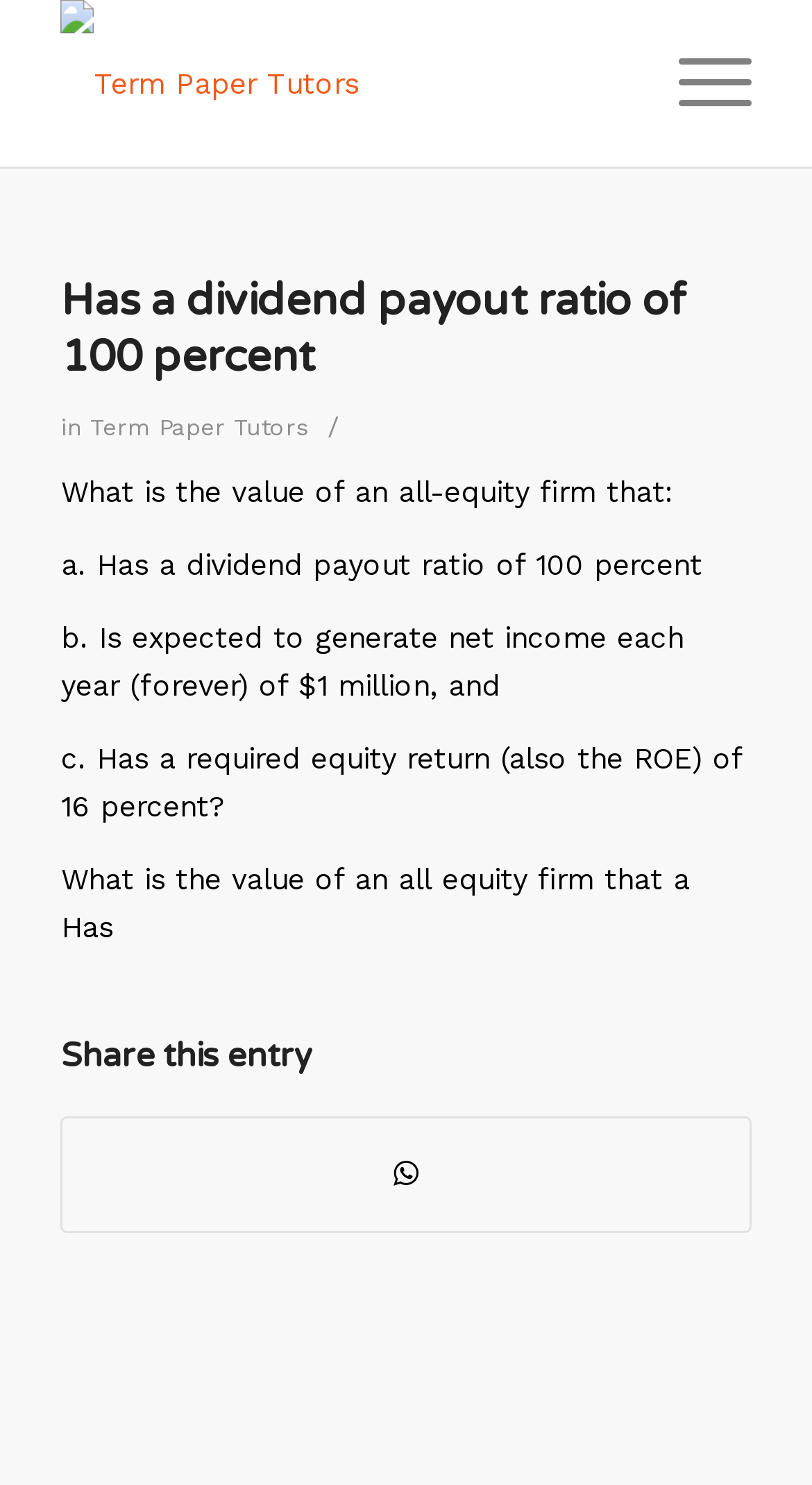Determine the bounding box coordinates of the UI element that matches the following description: "Share on WhatsApp". The coordinates should be four float numbers between 0 and 1 in the format [left, top, right, bottom].

[0.078, 0.754, 0.922, 0.828]